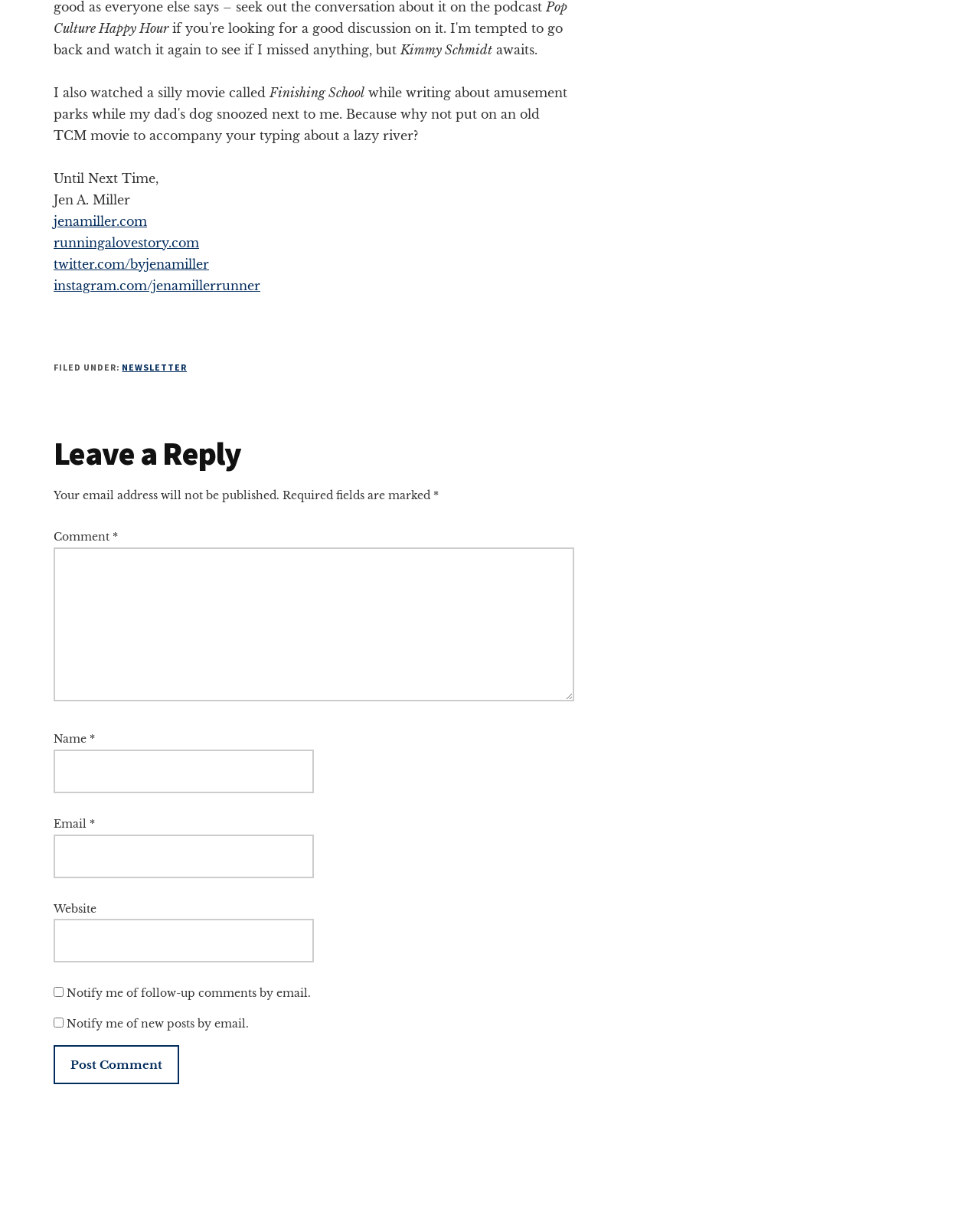Determine the bounding box coordinates of the UI element described by: "parent_node: Website name="url"".

[0.055, 0.752, 0.32, 0.788]